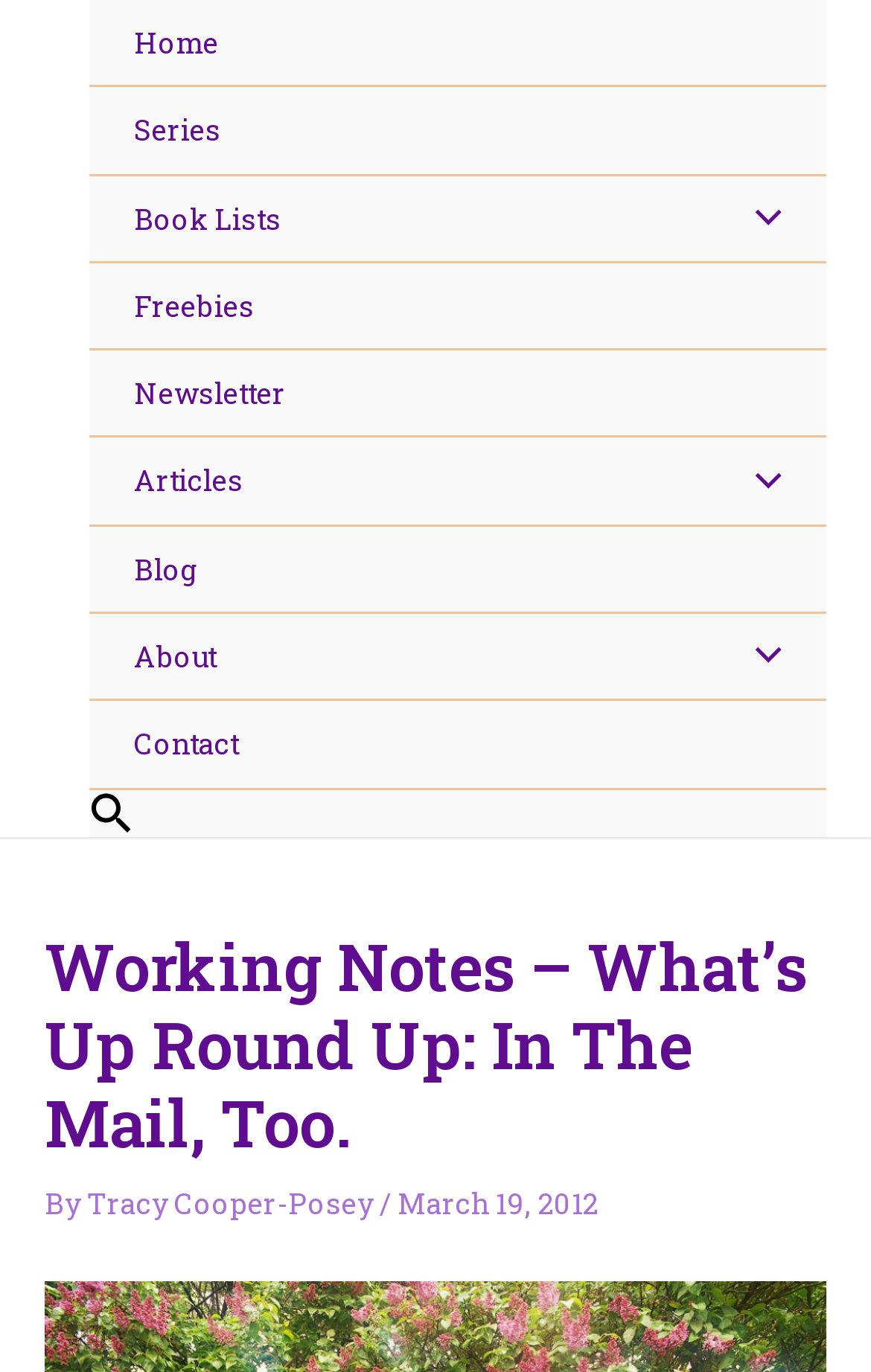Please provide a comprehensive answer to the question based on the screenshot: What is the last menu item?

I examined the navigation section of the webpage and found the last link, which is 'Contact'.